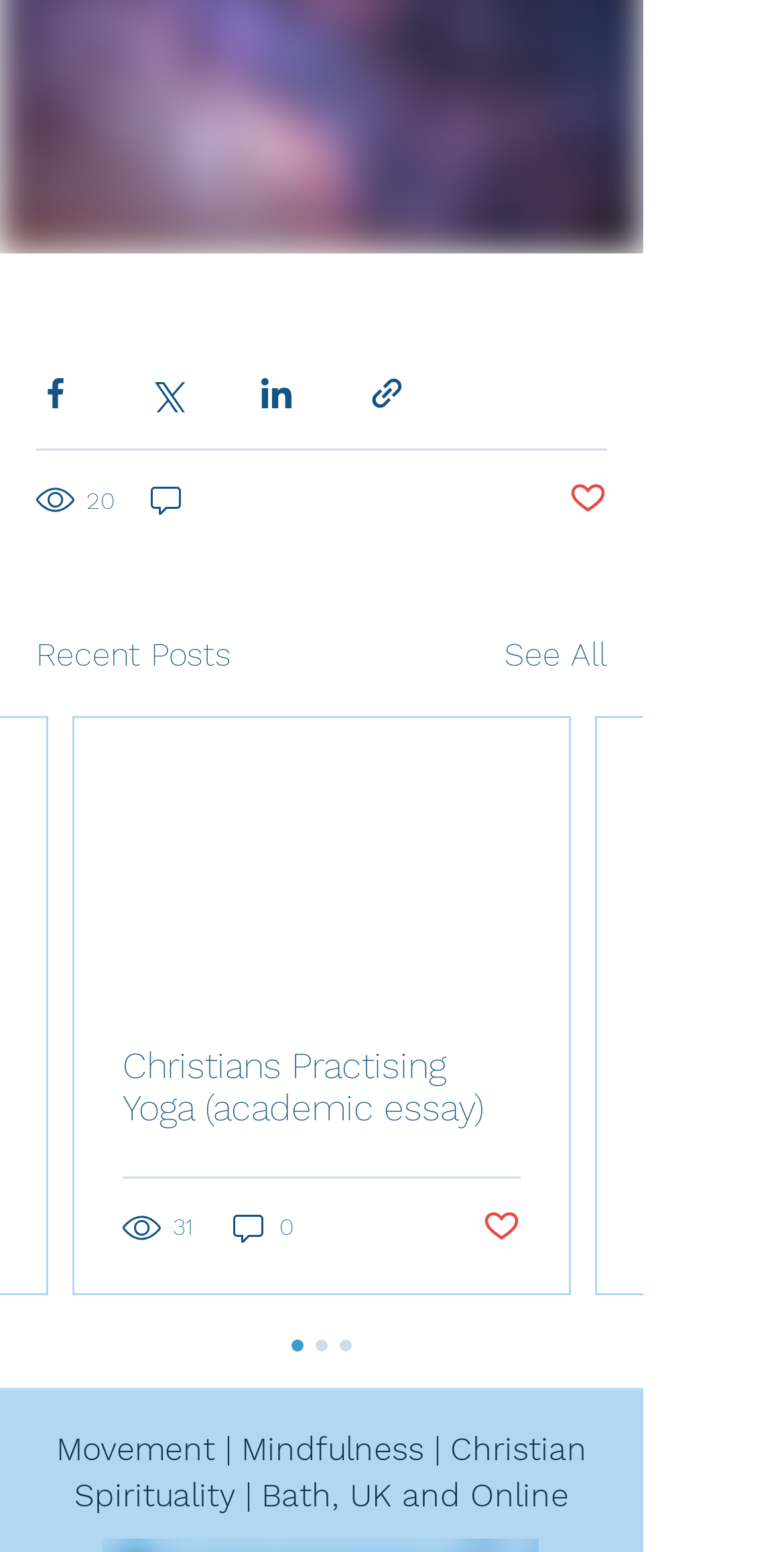Provide the bounding box coordinates of the section that needs to be clicked to accomplish the following instruction: "See all posts."

[0.644, 0.407, 0.774, 0.438]